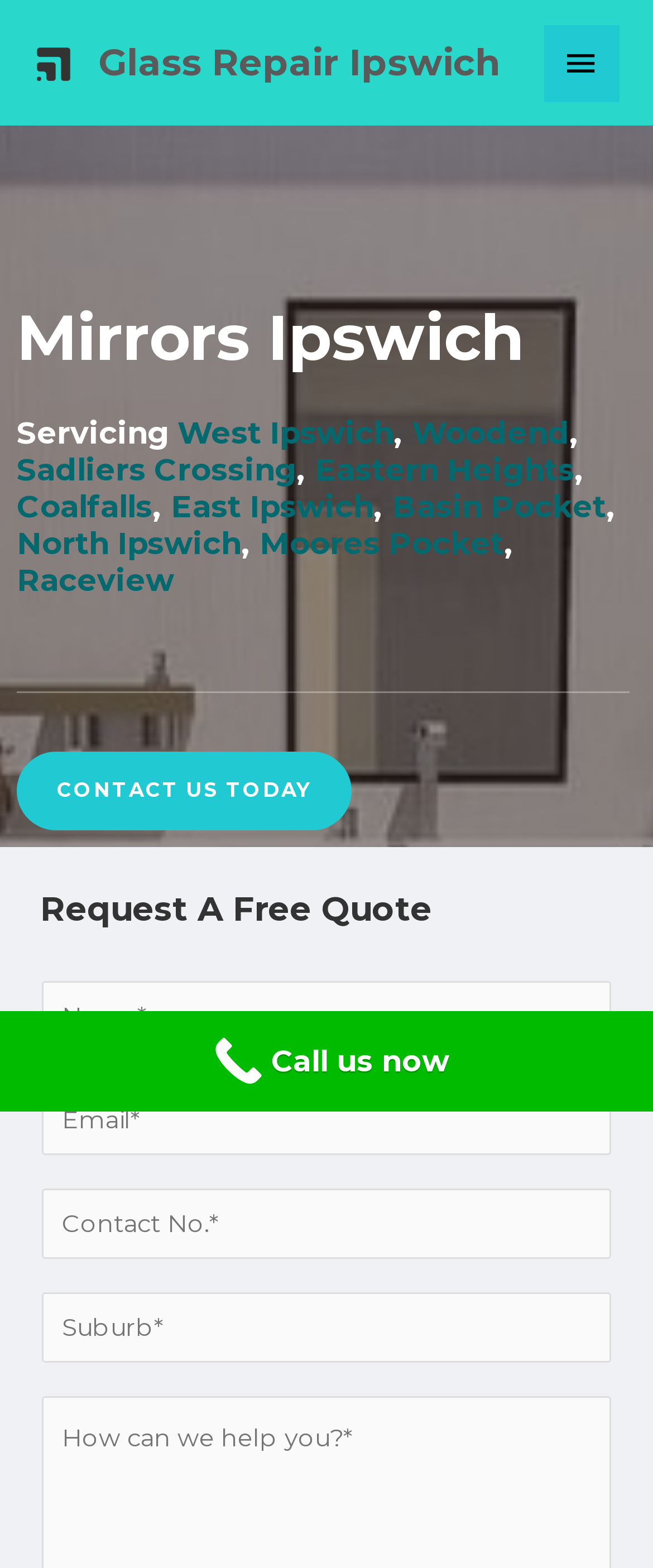Find the bounding box coordinates of the area to click in order to follow the instruction: "Call us today".

[0.0, 0.656, 1.0, 0.709]